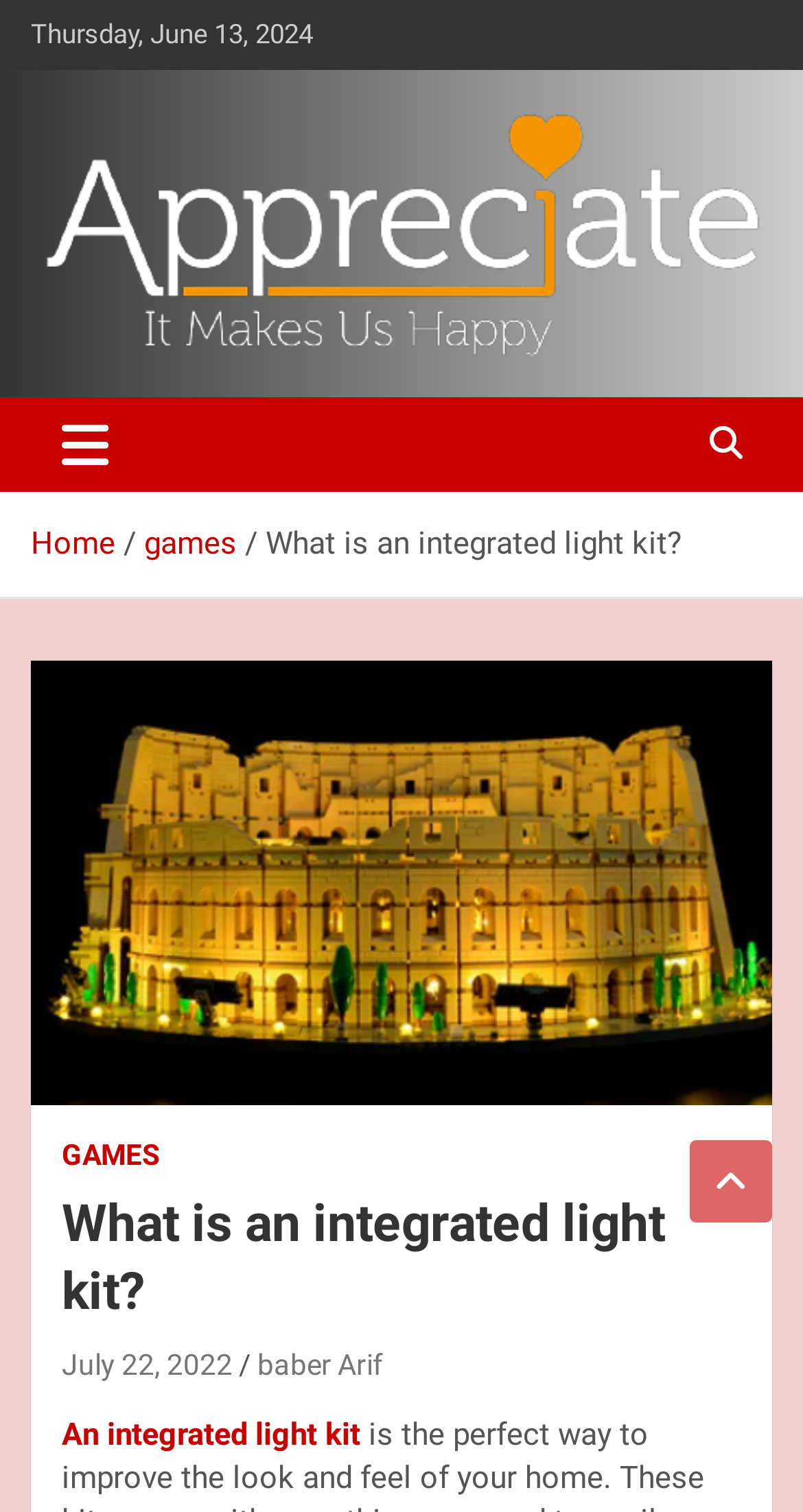From the element description July 22, 2022, predict the bounding box coordinates of the UI element. The coordinates must be specified in the format (top-left x, top-left y, bottom-right x, bottom-right y) and should be within the 0 to 1 range.

[0.077, 0.892, 0.29, 0.914]